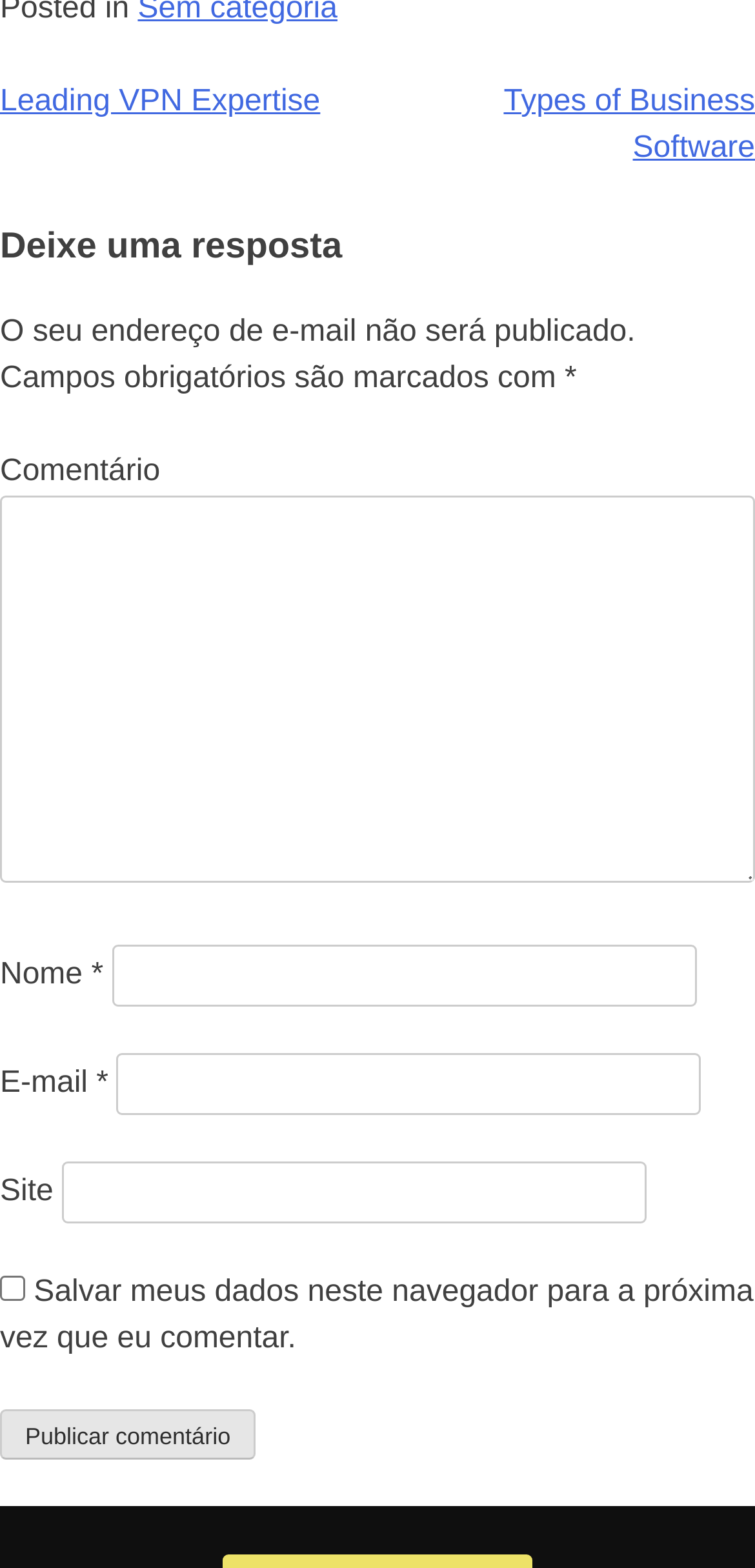Respond to the following query with just one word or a short phrase: 
How many links are there in the navigation section?

Two